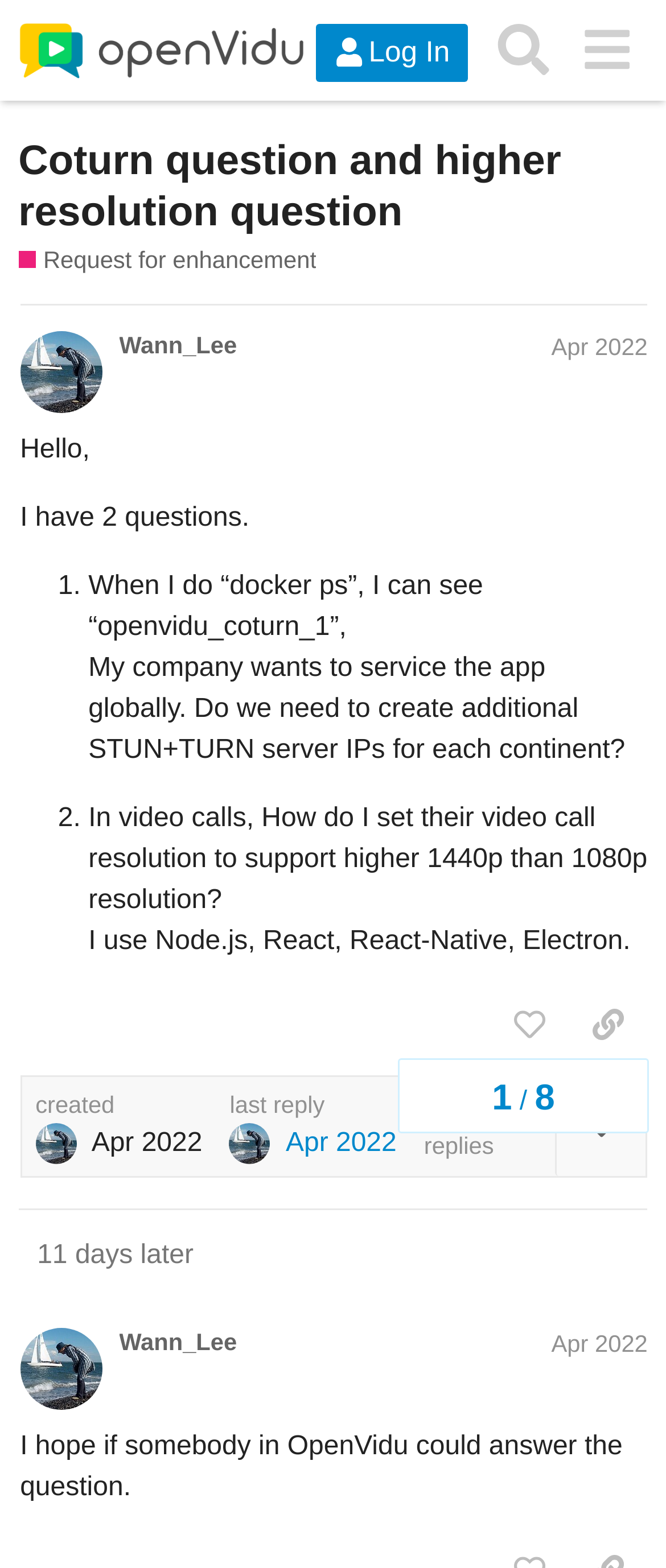Please provide a detailed answer to the question below by examining the image:
What is the company's goal mentioned in the post?

The company's goal mentioned in the post can be found in the text of the post, which is 'My company wants to service the app globally. Do we need to create additional STUN+TURN server IPs for each continent?'. This indicates that the company's goal is to service the app globally.